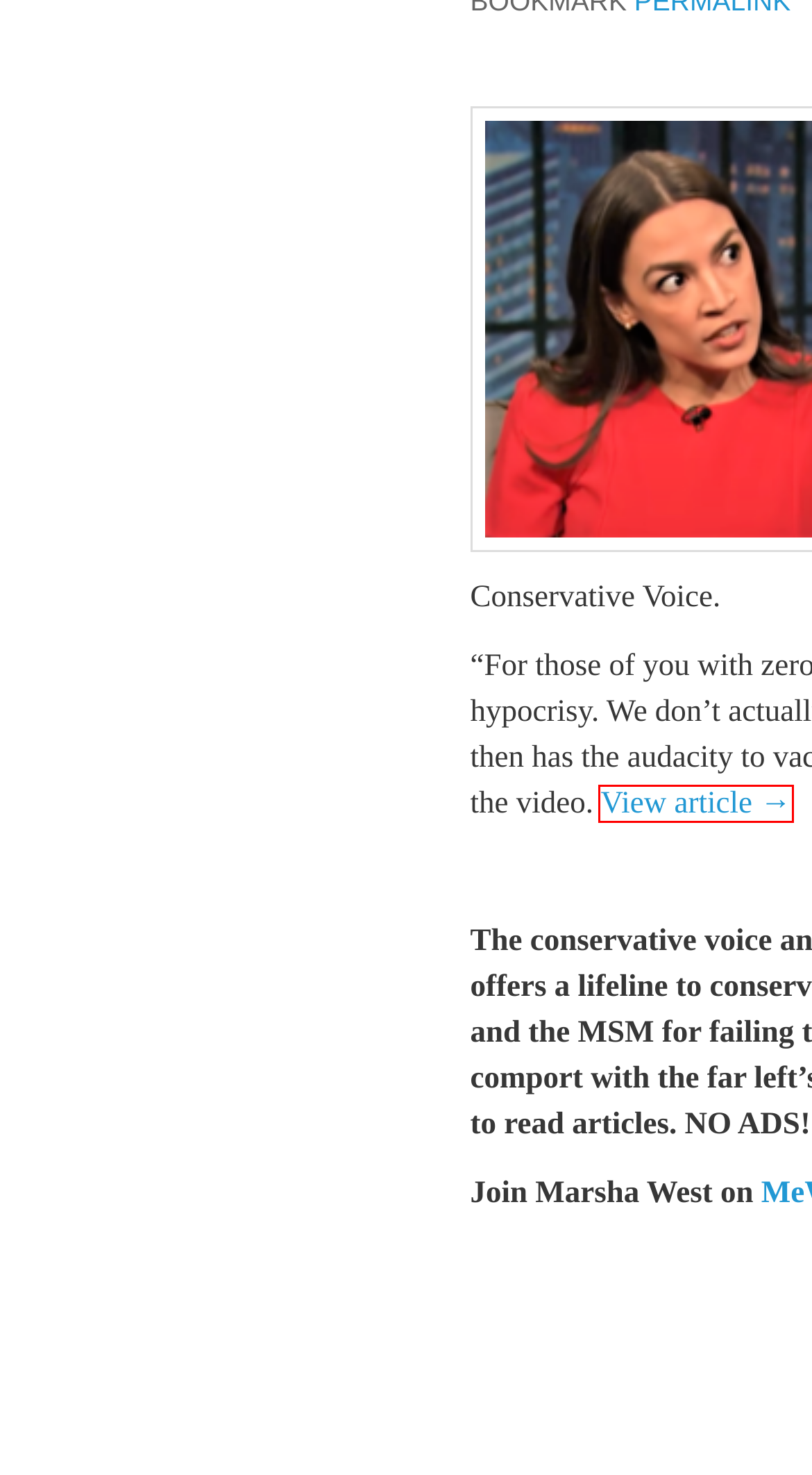You are provided with a screenshot of a webpage where a red rectangle bounding box surrounds an element. Choose the description that best matches the new webpage after clicking the element in the red bounding box. Here are the choices:
A. Opinion | Christian Research Network
B. Rep. Alexandria Ocasio-Cortez filmed maskless at packed Florida bar | Fox News
C. Devotion/Teaching | Christian Research Network
D. News | Christian Research Network
E. Research | Christian Research Network
F. Marsha West | Christian Research Network
G. Alexandria Ocasio-Cortez | Fox News
H. COVID-19 | Topics | Christian Research Network

B